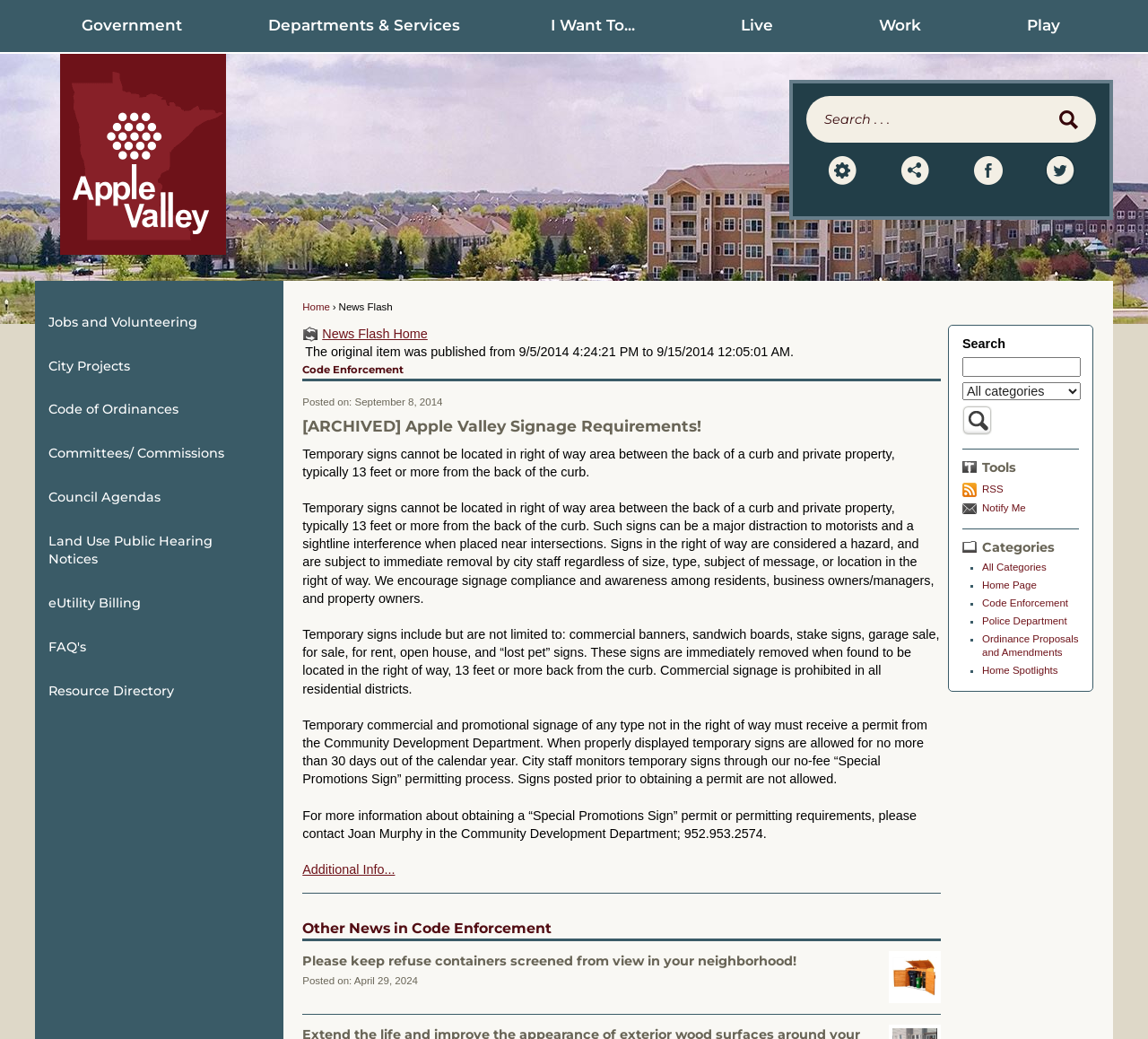What type of signs are prohibited in residential districts?
Provide a detailed answer to the question using information from the image.

According to the webpage content, 'Commercial signage is prohibited in all residential districts.' This indicates that commercial signs are not allowed in residential areas.